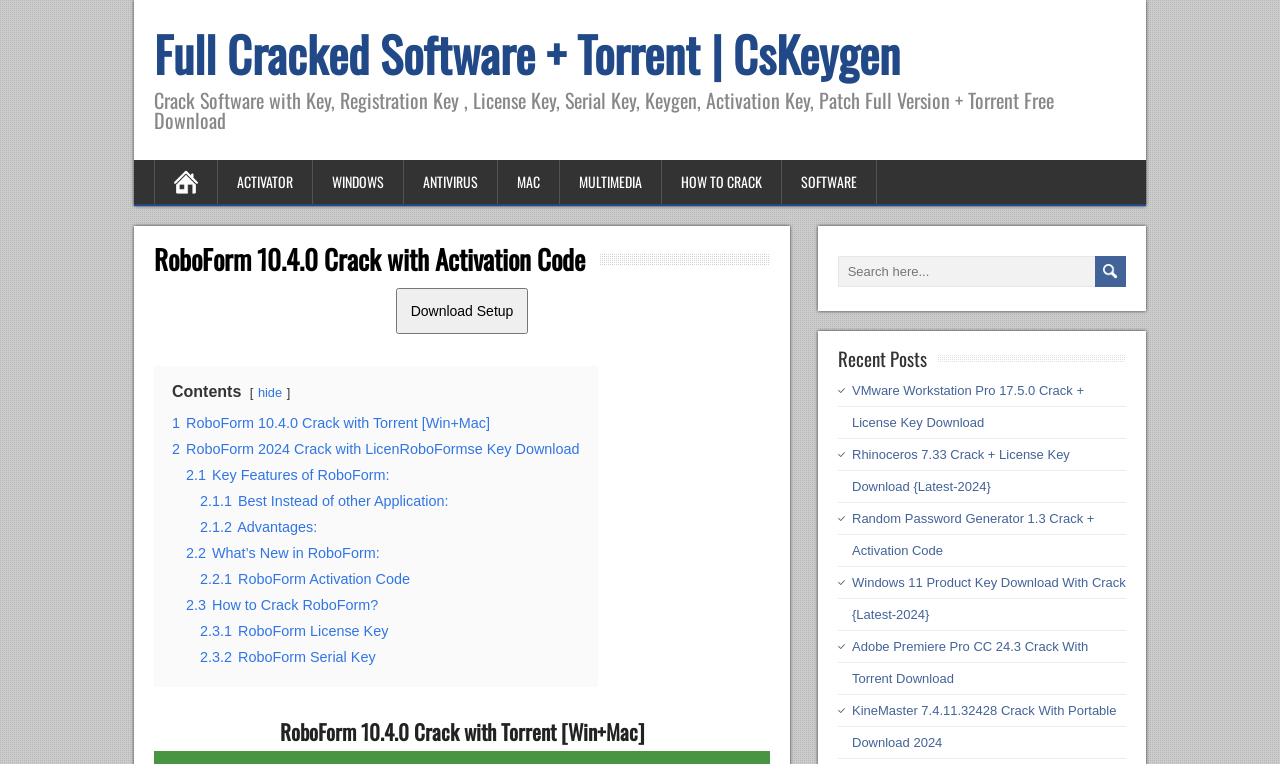Based on the element description "parent_node: ACTIVATOR", predict the bounding box coordinates of the UI element.

[0.12, 0.209, 0.17, 0.267]